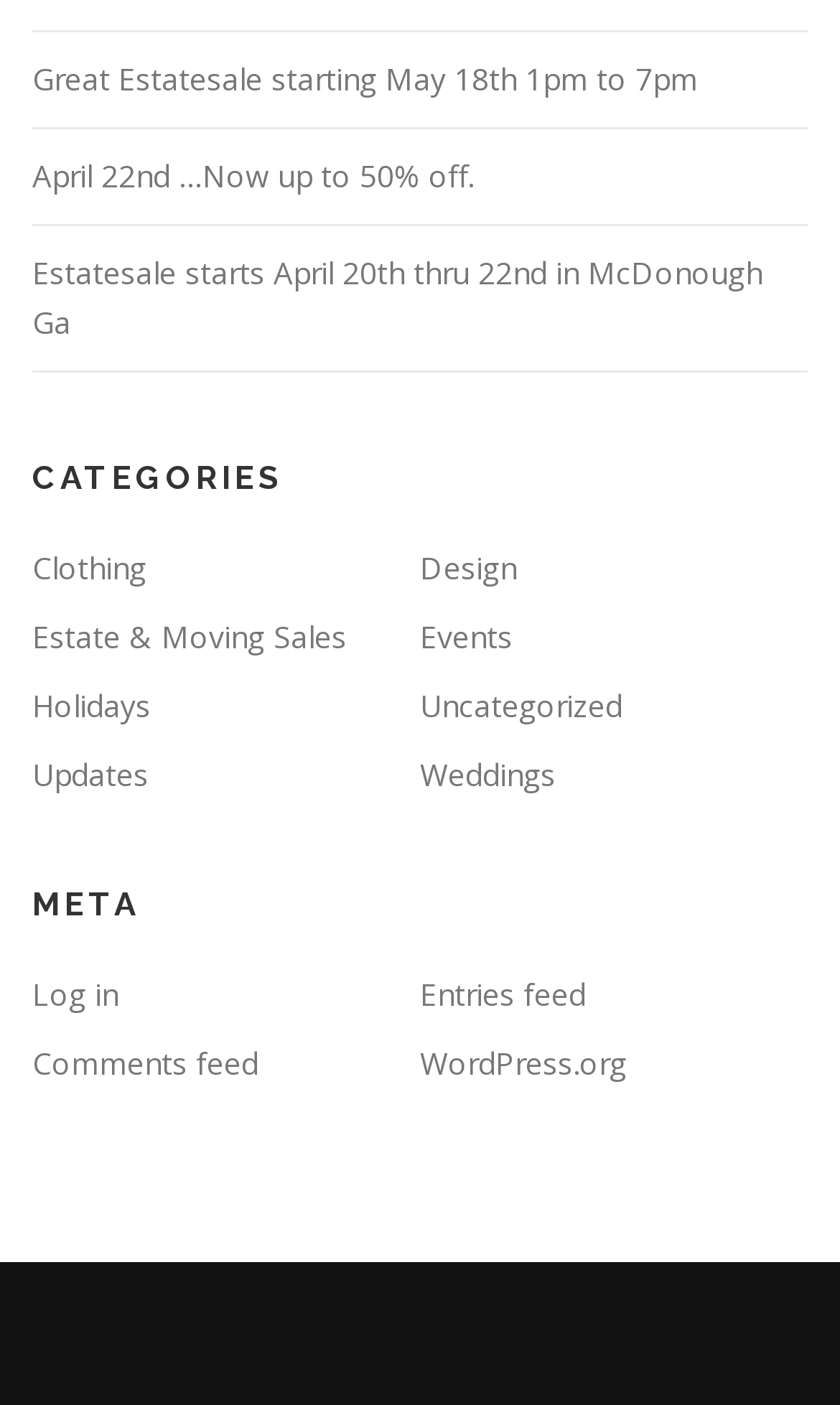Identify the bounding box coordinates of the clickable section necessary to follow the following instruction: "Browse clothing category". The coordinates should be presented as four float numbers from 0 to 1, i.e., [left, top, right, bottom].

[0.038, 0.39, 0.174, 0.419]